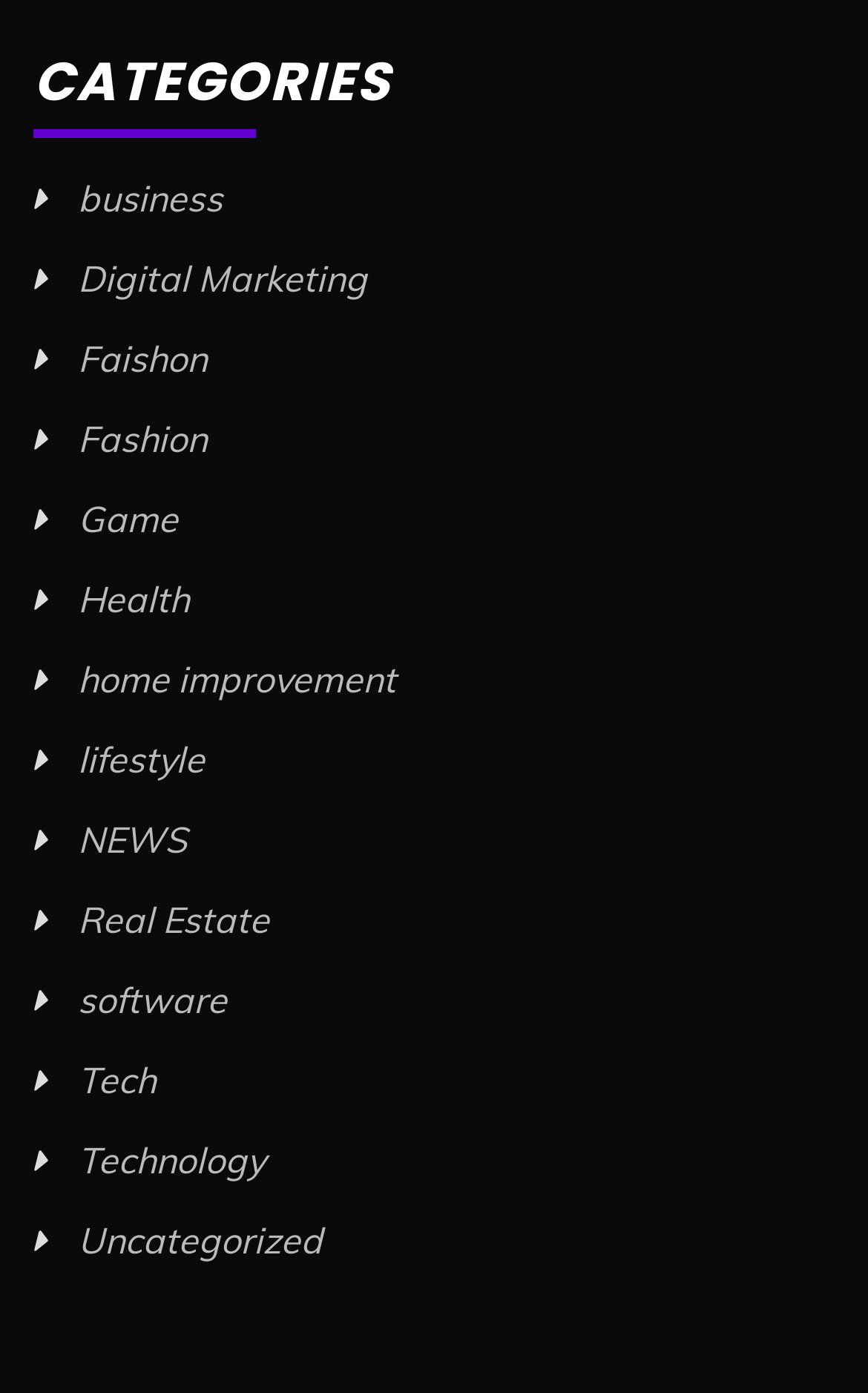Could you locate the bounding box coordinates for the section that should be clicked to accomplish this task: "click on business category".

[0.09, 0.126, 0.256, 0.158]